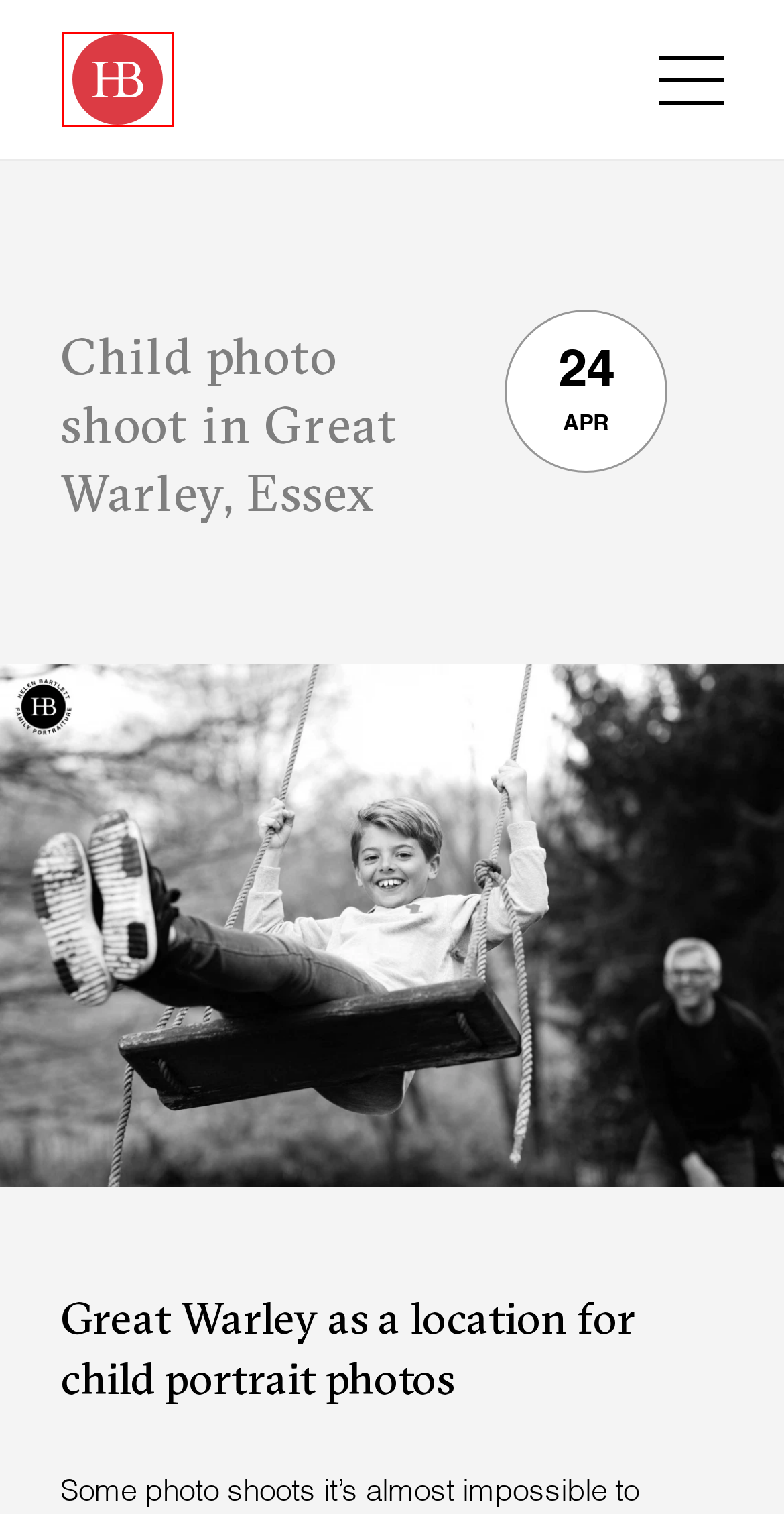Given a screenshot of a webpage with a red bounding box around a UI element, please identify the most appropriate webpage description that matches the new webpage after you click on the element. Here are the candidates:
A. Blog - Helen Bartlett
B. Press - Helen Bartlett
C. Just one blog posts show previews of photographer's shoots
D. Privacy Policy - Helen Bartlett
E. London Family Portrait Photographer - Helen Bartlett
F. Baby, children and family portrait photographer in London
G. Vacation photos in London's Hyde Park - Helen Bartlett
H. Springtime baby photography session in Notting Hill - Helen Bartlett

F